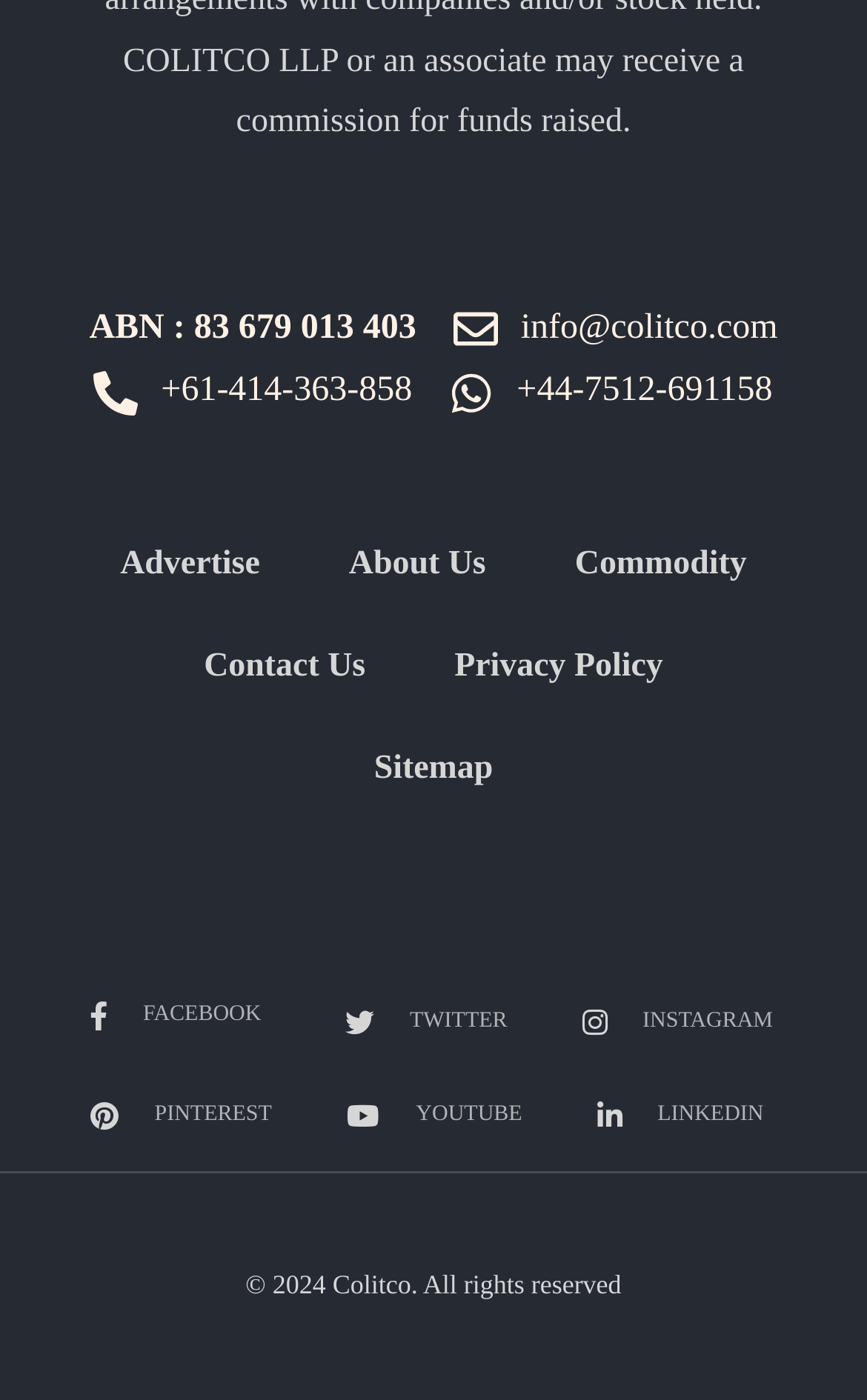Give a one-word or one-phrase response to the question: 
What is the email address of the company?

info@colitco.com